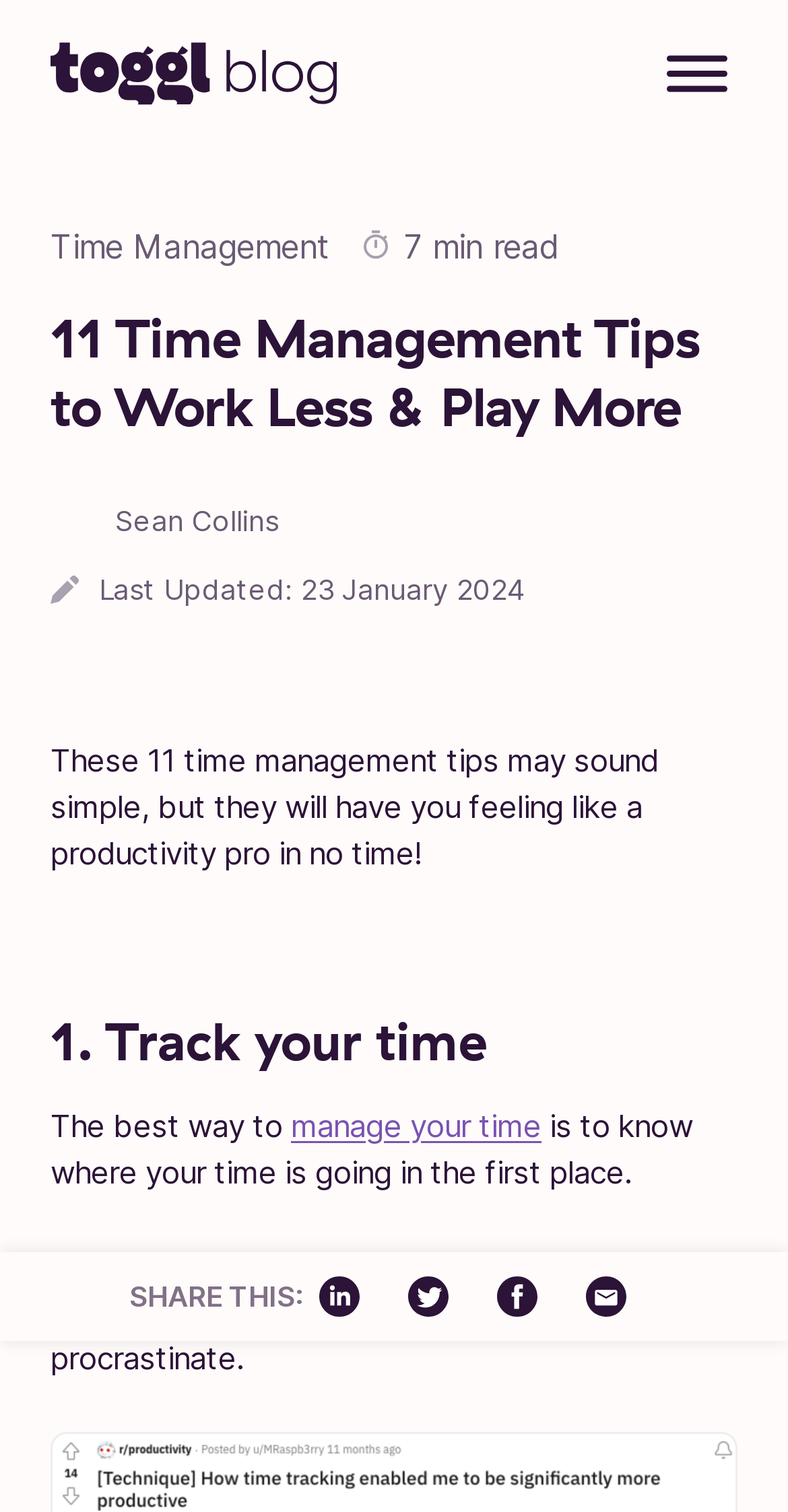Determine the bounding box coordinates of the clickable element necessary to fulfill the instruction: "Read the 11 Time Management Tips to Work Less & Play More article". Provide the coordinates as four float numbers within the 0 to 1 range, i.e., [left, top, right, bottom].

[0.064, 0.2, 0.936, 0.292]